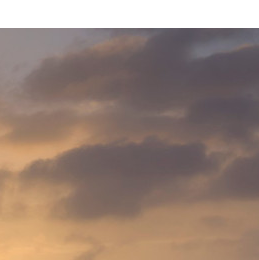What themes are represented?
Based on the screenshot, provide a one-word or short-phrase response.

Serenity, transition, beauty